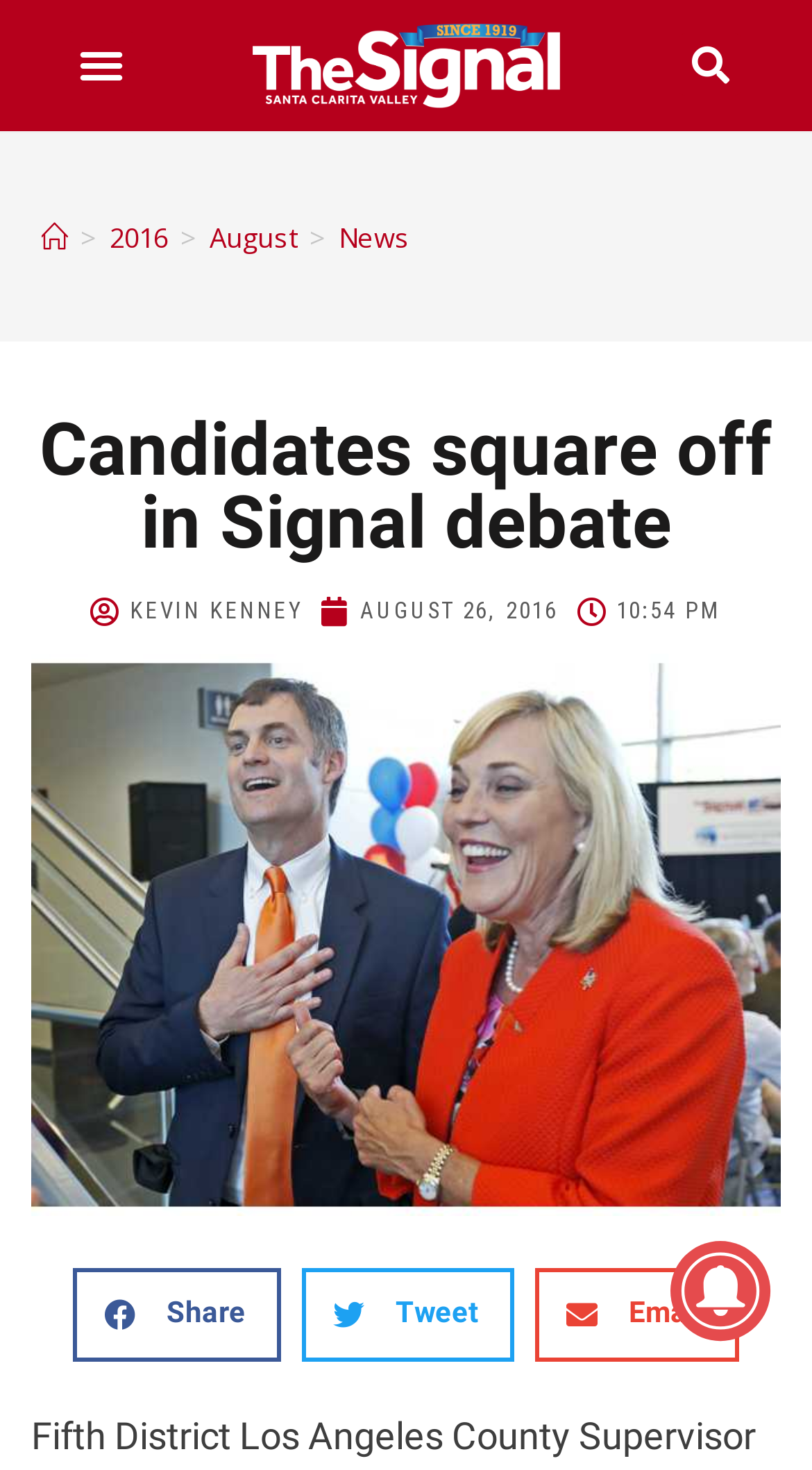Using the given element description, provide the bounding box coordinates (top-left x, top-left y, bottom-right x, bottom-right y) for the corresponding UI element in the screenshot: Kevin Kenney

[0.111, 0.402, 0.372, 0.43]